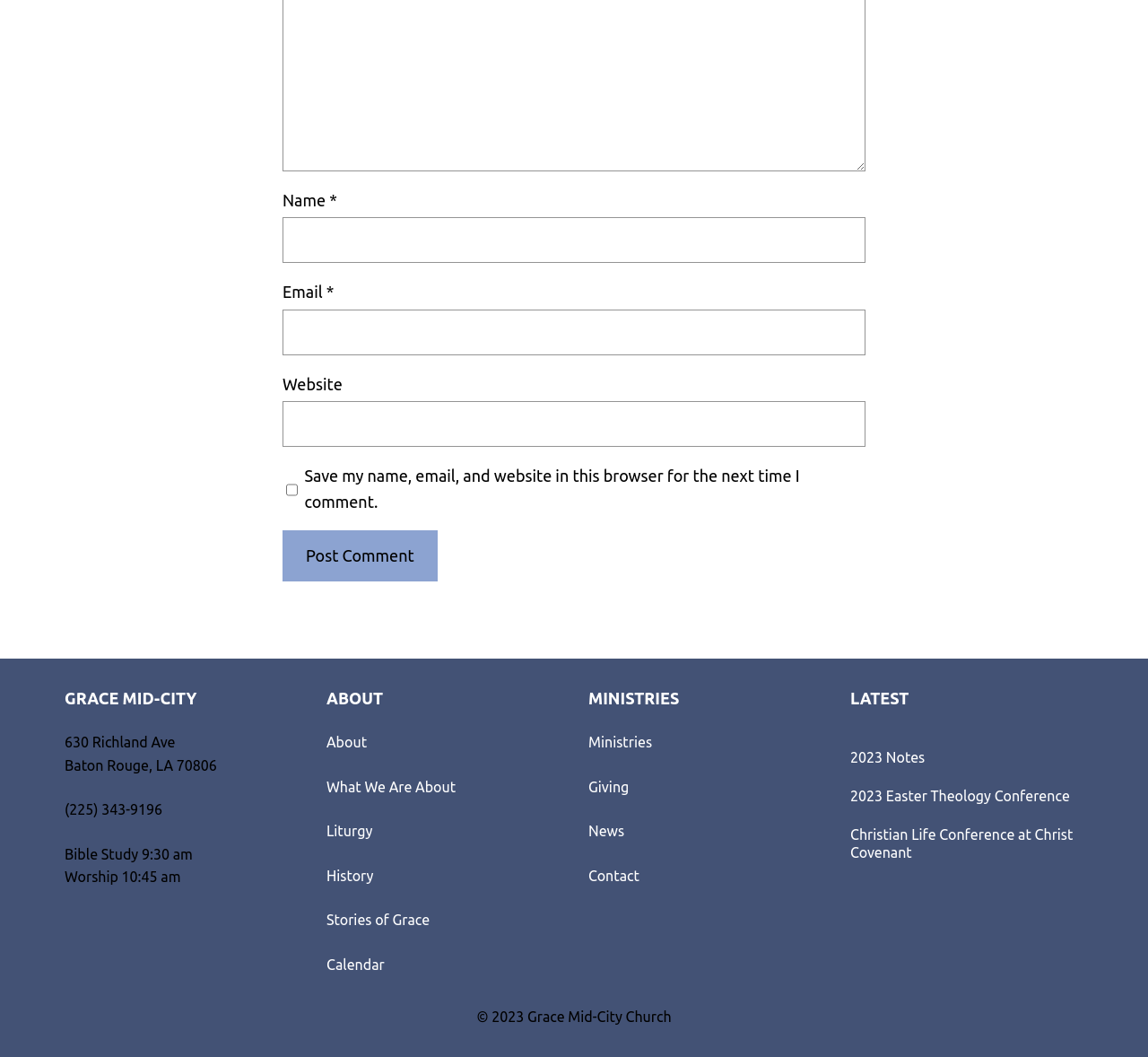Highlight the bounding box coordinates of the element you need to click to perform the following instruction: "Visit the About page."

[0.284, 0.692, 0.32, 0.714]